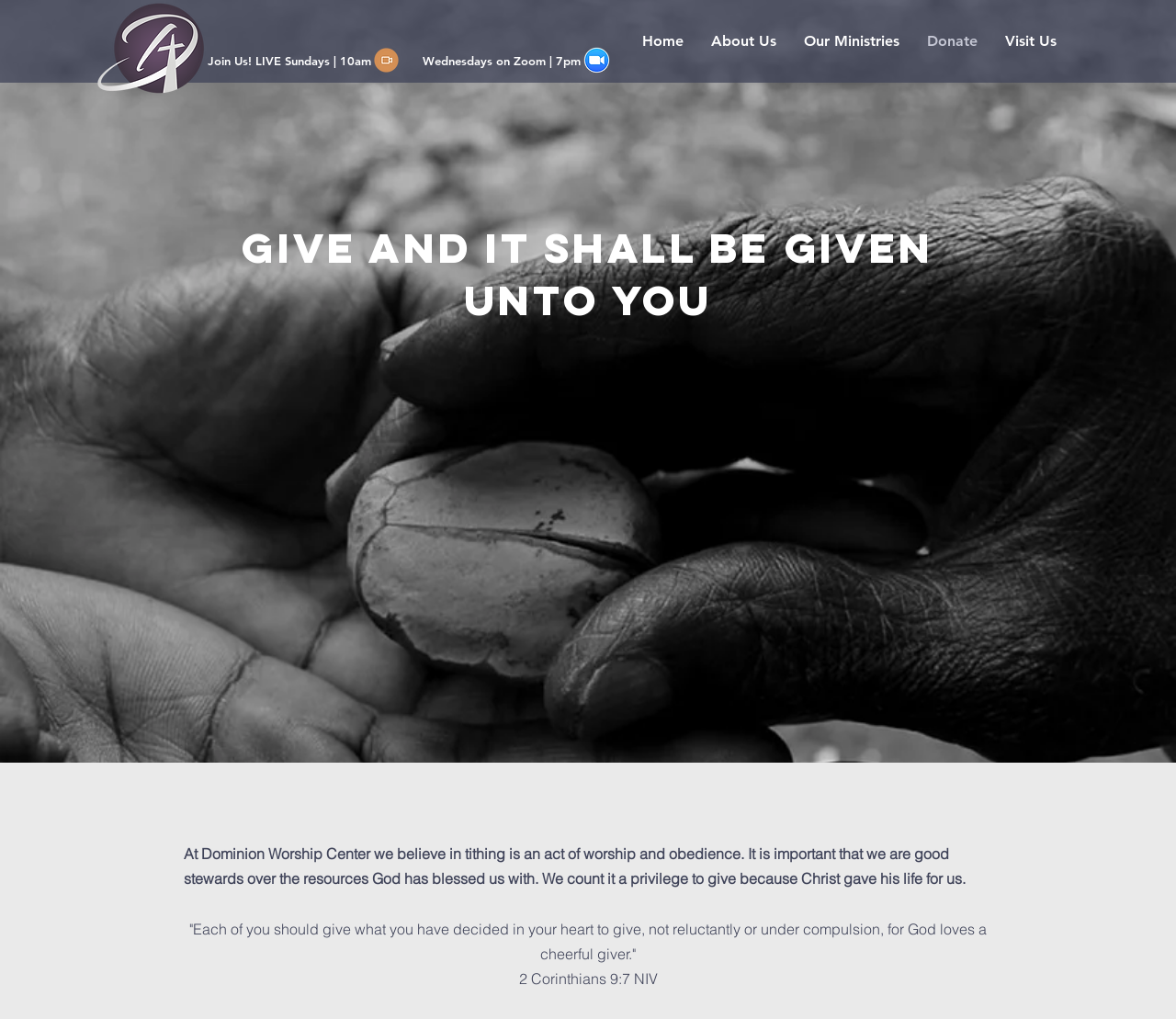Based on the element description "Visit Us", predict the bounding box coordinates of the UI element.

[0.843, 0.018, 0.91, 0.063]